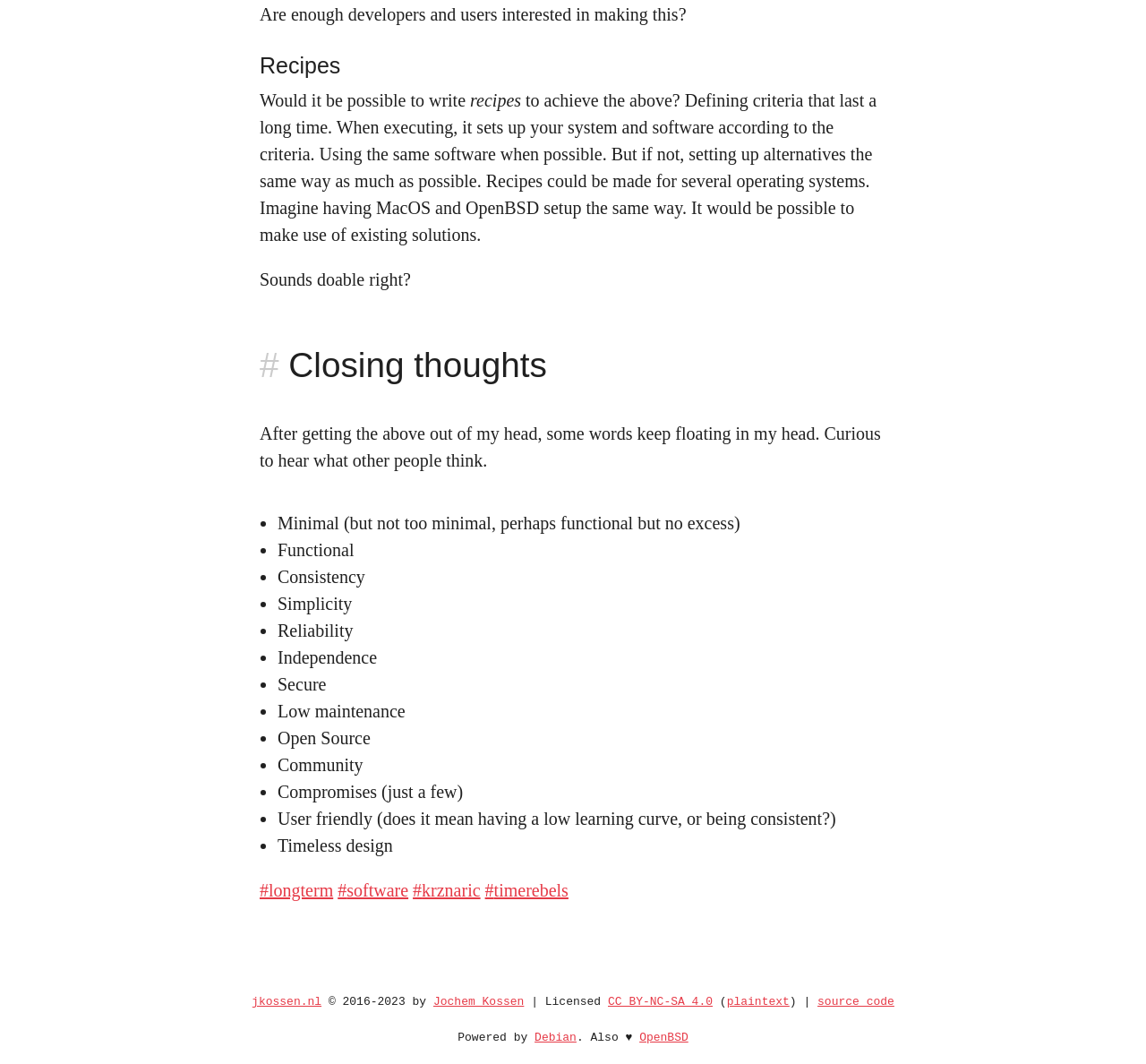Determine the bounding box coordinates of the section I need to click to execute the following instruction: "View OpenBSD". Provide the coordinates as four float numbers between 0 and 1, i.e., [left, top, right, bottom].

[0.558, 0.969, 0.601, 0.981]